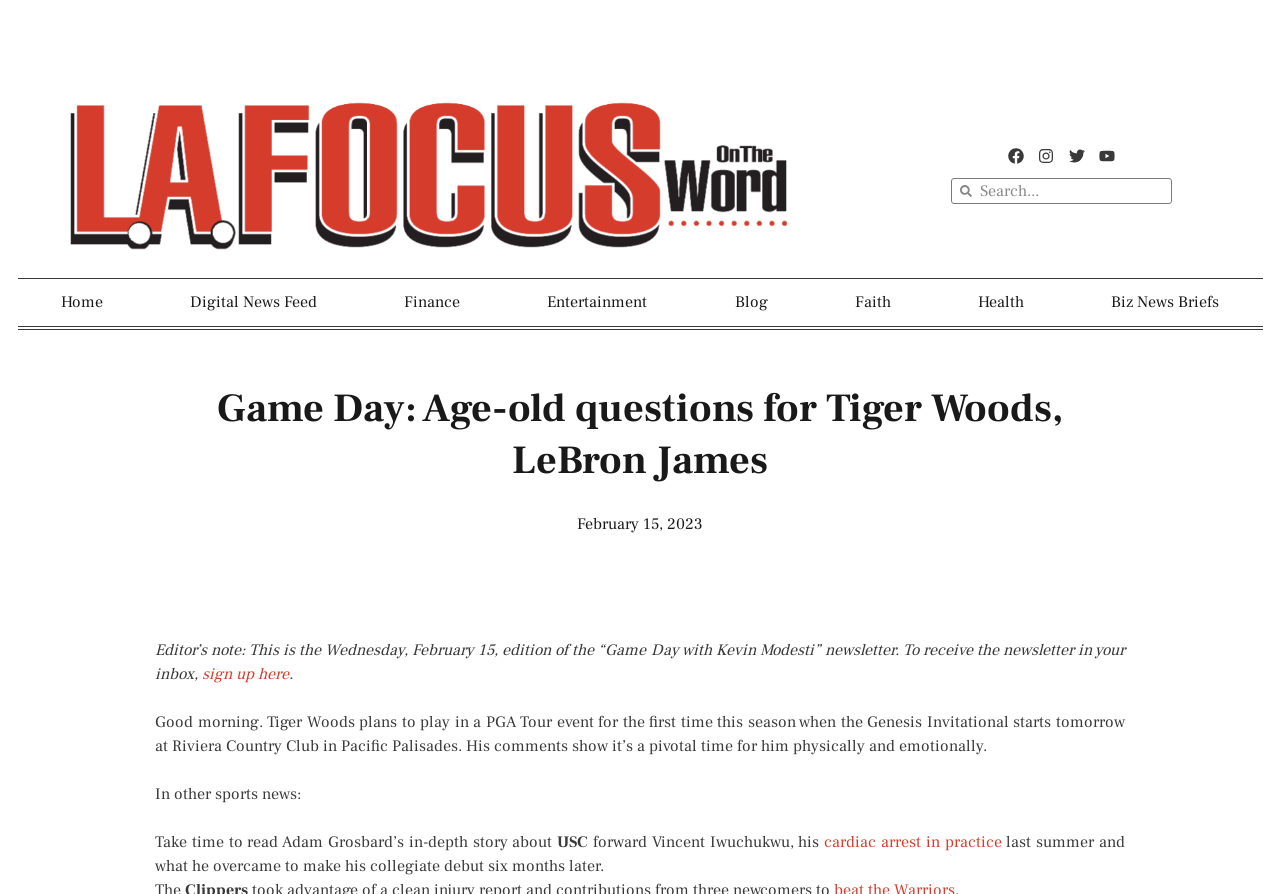Provide a brief response using a word or short phrase to this question:
What is Tiger Woods planning to do tomorrow?

Play in a PGA Tour event